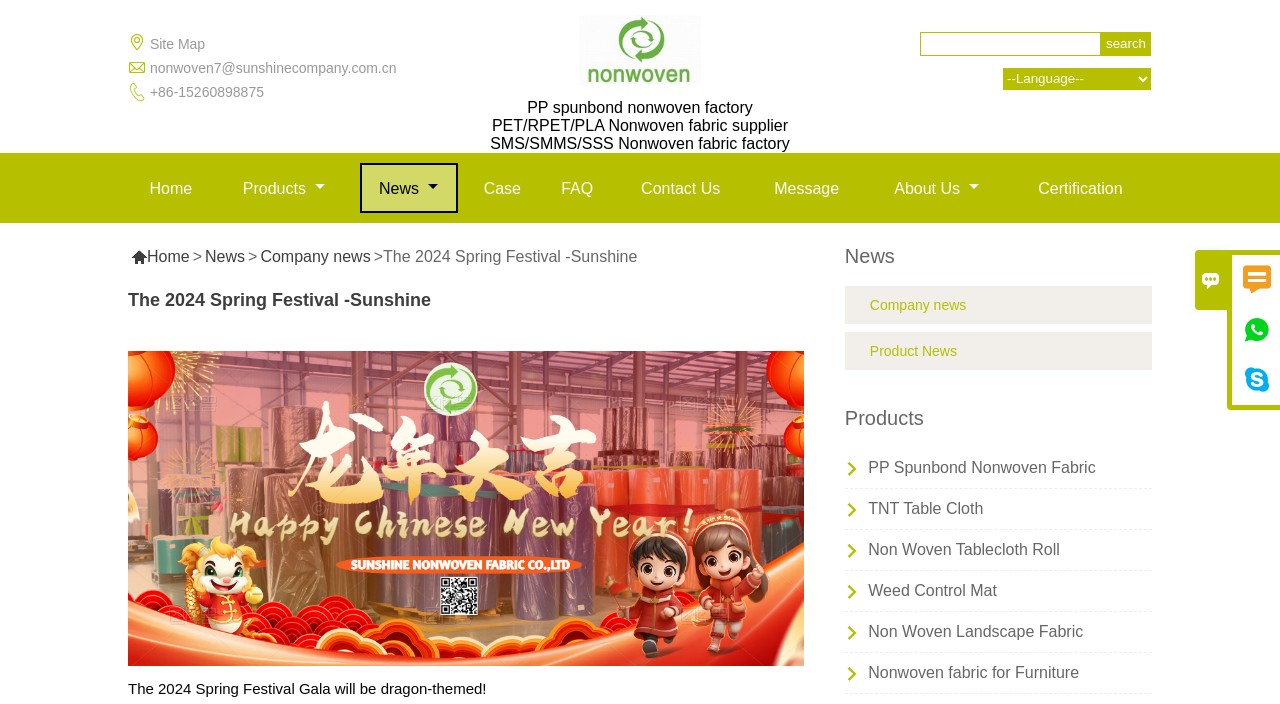Explain the webpage in detail.

The webpage is about the 2024 Spring Festival -Sunshine, which appears to be a company website, specifically Sunshine Nonwoven Fabric Co., Ltd. At the top of the page, there is a logo and a navigation menu with links to various sections, including Home, Products, News, Case, FAQ, Contact Us, Message, and About Us.

Below the navigation menu, there is a search bar and a combobox on the right side. The main content area is divided into two sections. On the left side, there is a heading that reads "The 2024 Spring Festival -Sunshine" followed by an image of waterproof nonwoven fabric. Below the image, there is a paragraph of text that describes the 2024 Spring Festival Gala, which will be dragon-themed.

On the right side, there are several sections. The first section is a news section with links to Company news, Product News, and other news articles. Below the news section, there are four sections that list various products offered by the company, including PP Spunbond Nonwoven Fabric, TNT Table Cloth, Non Woven Tablecloth Roll, Weed Control Mat, and Non Woven Landscape Fabric. Each product is represented by an icon and a link to more information.

At the bottom of the page, there are links to the company's contact information, including email and phone number. There are also social media links and a site map link. Overall, the webpage appears to be a company website that provides information about the company's products and services, as well as news and updates about the company.